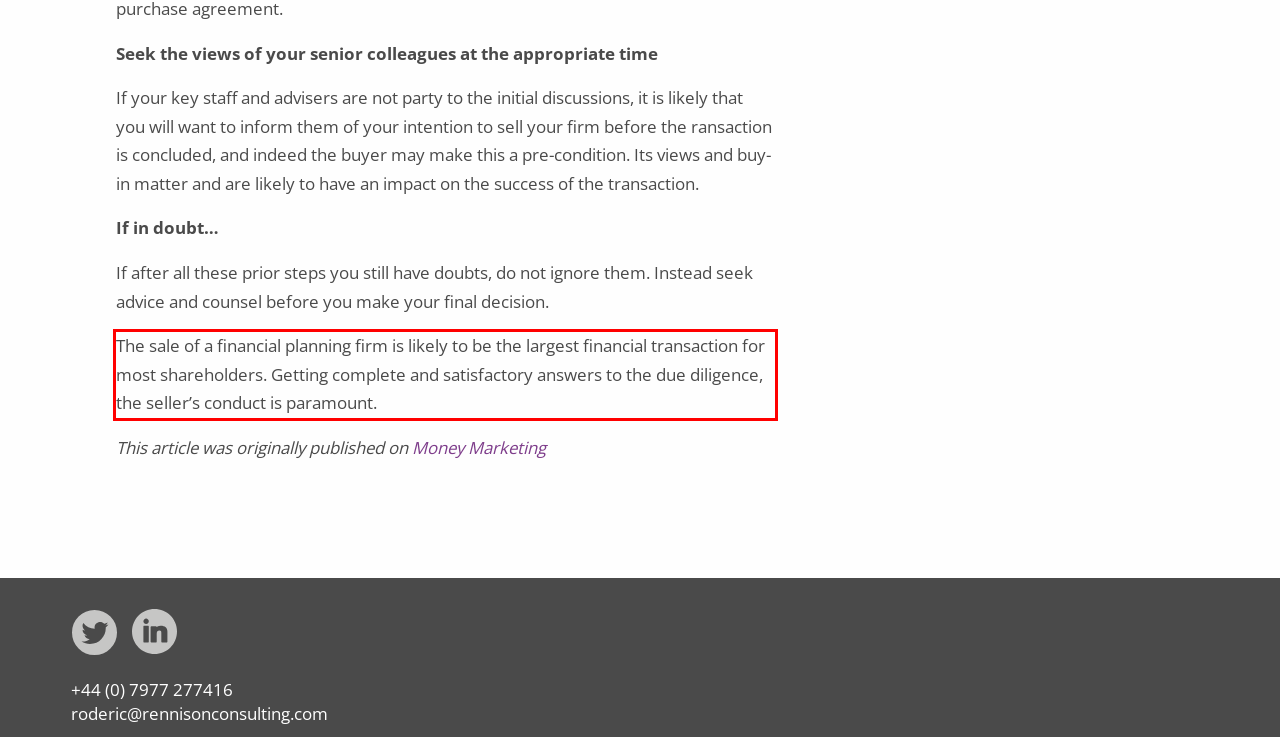Using the provided screenshot of a webpage, recognize and generate the text found within the red rectangle bounding box.

The sale of a financial planning firm is likely to be the largest financial transaction for most shareholders. Getting complete and satisfactory answers to the due diligence, the seller’s conduct is paramount.